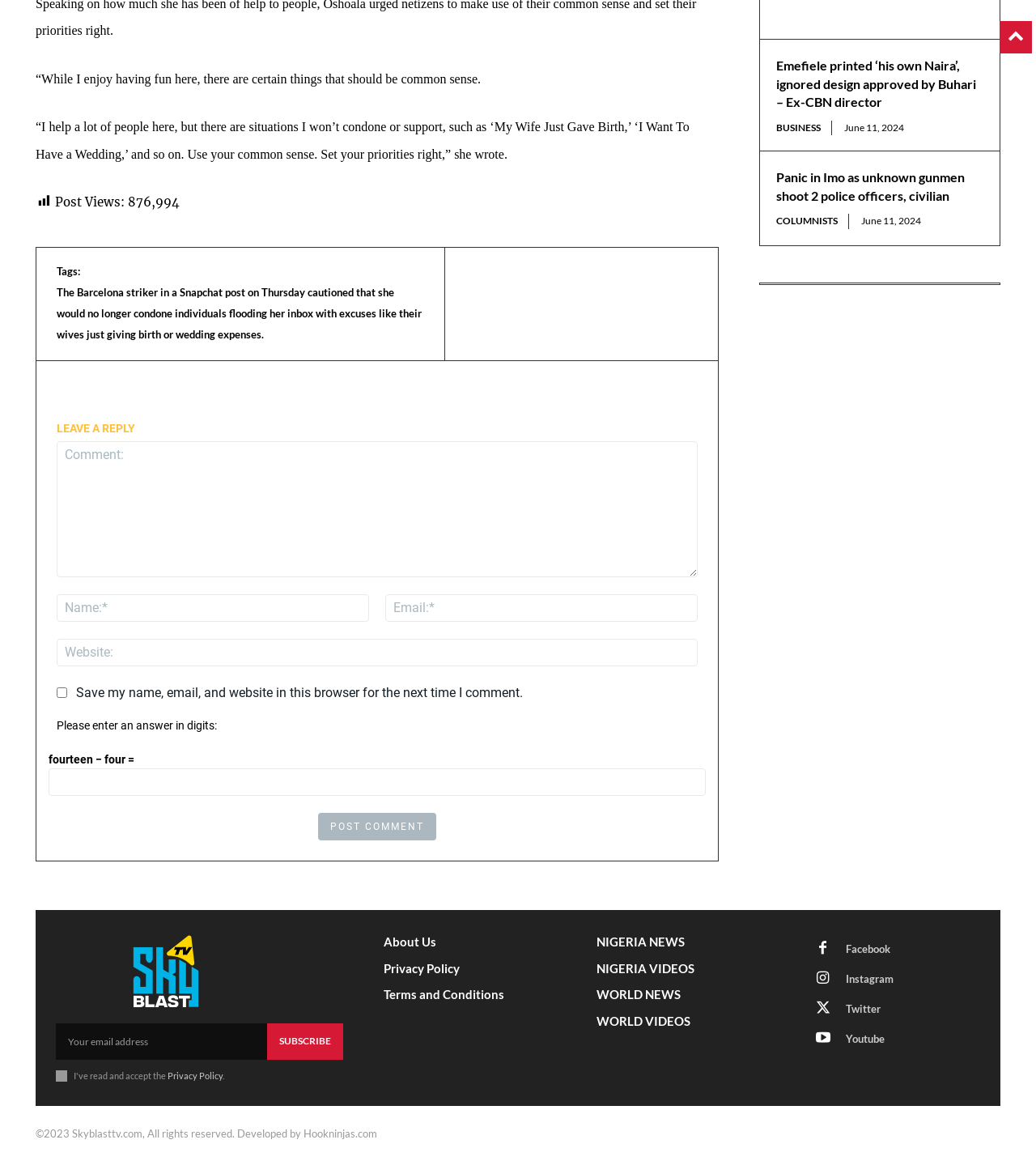Please identify the bounding box coordinates of where to click in order to follow the instruction: "Select a procedure of interest from the dropdown menu".

None